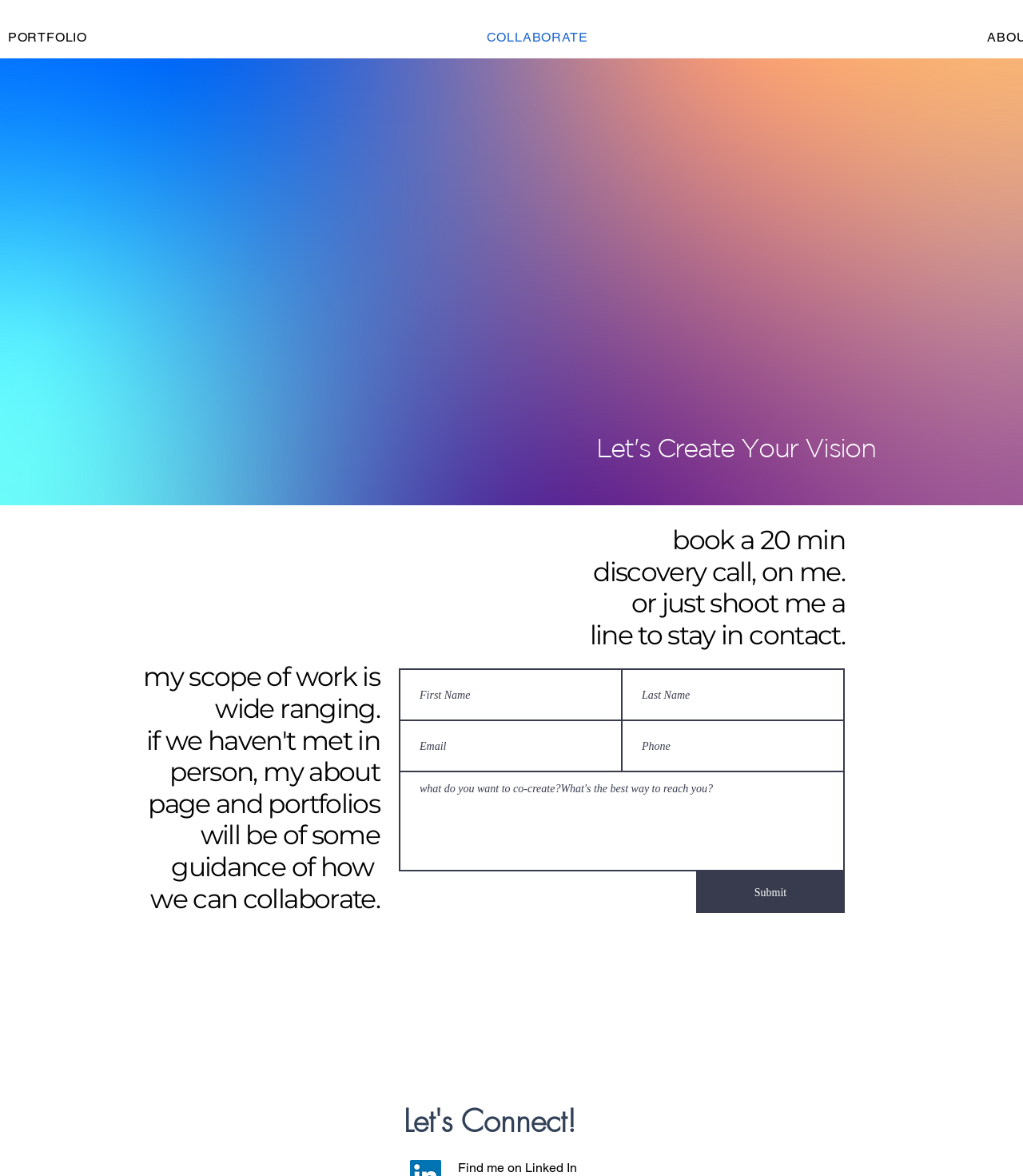What is the purpose of the 20 min discovery call?
Use the information from the screenshot to give a comprehensive response to the question.

Based on the webpage, it is mentioned 'book a 20 min discovery call, on me' which implies that the call is for discussing something. Further, the meta description mentions 'co-create your psychedelic vision' which suggests that the discovery call is related to discussing psychedelic vision.